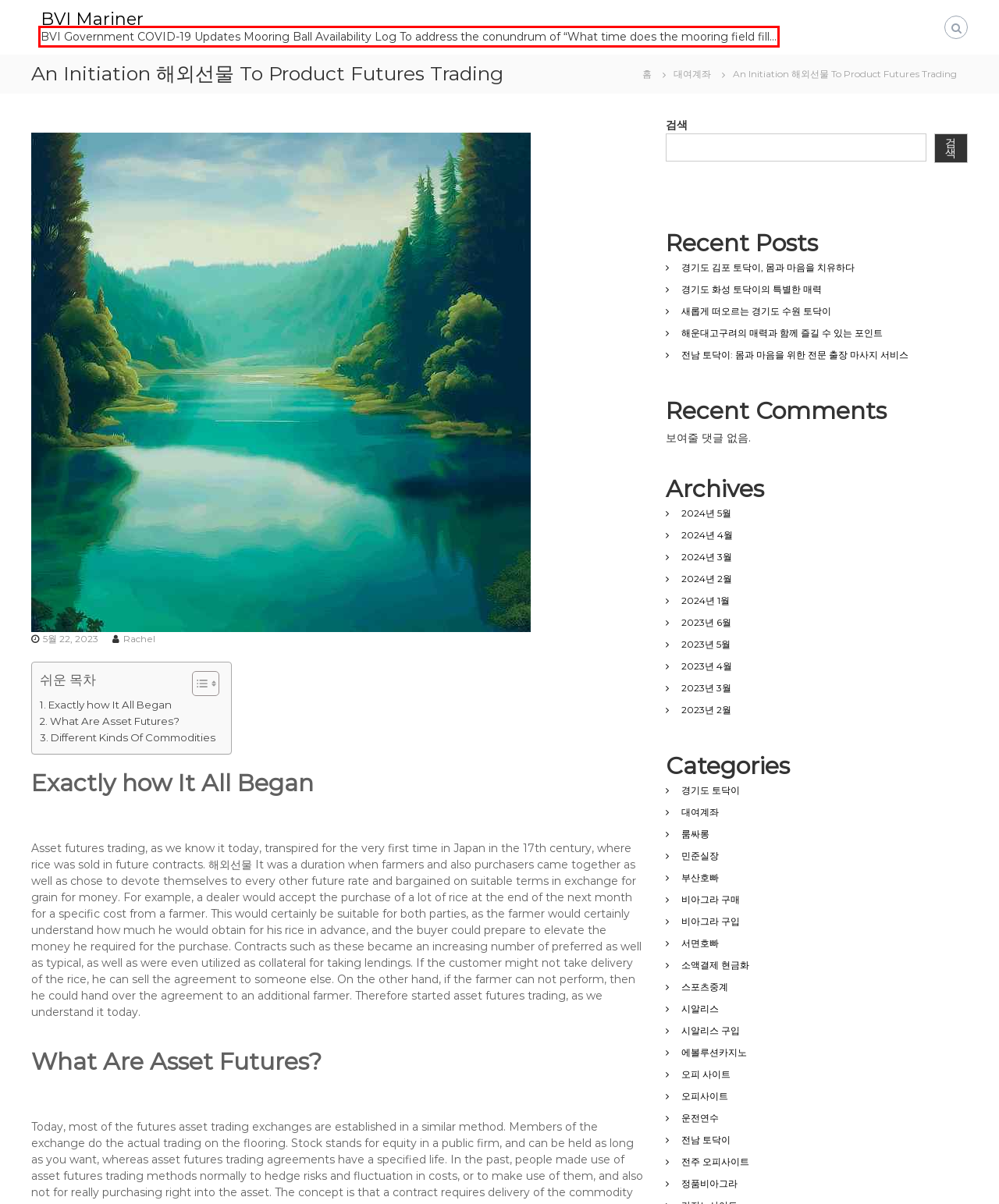Examine the webpage screenshot, find the red bounding box, and extract the text content within this marked area.

BVI Government COVID-19 Updates Mooring Ball Availability Log To address the conundrum of “What time does the mooring field fill…